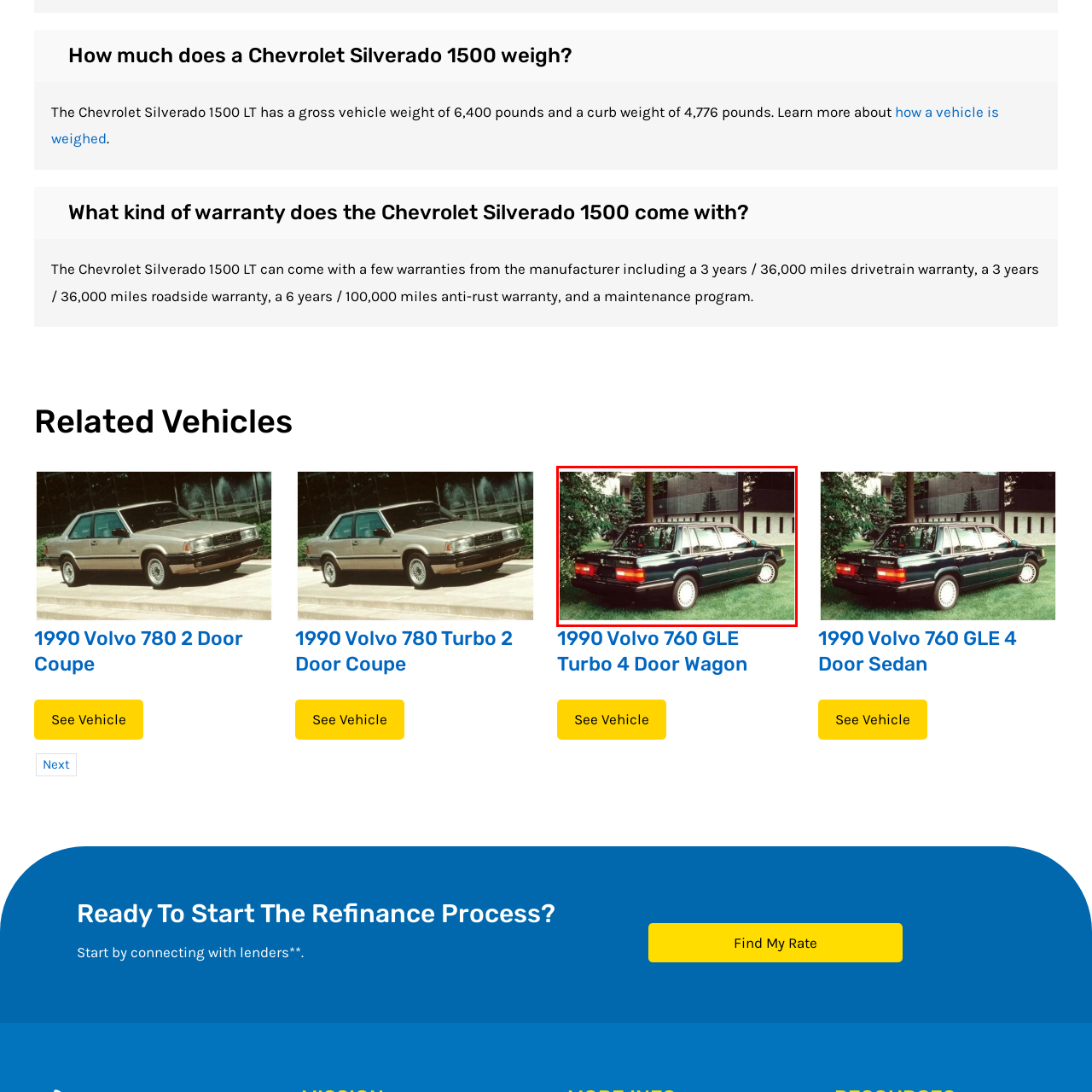Inspect the section highlighted in the red box, What is the car's distinctive design feature? 
Answer using a single word or phrase.

Boxy shape